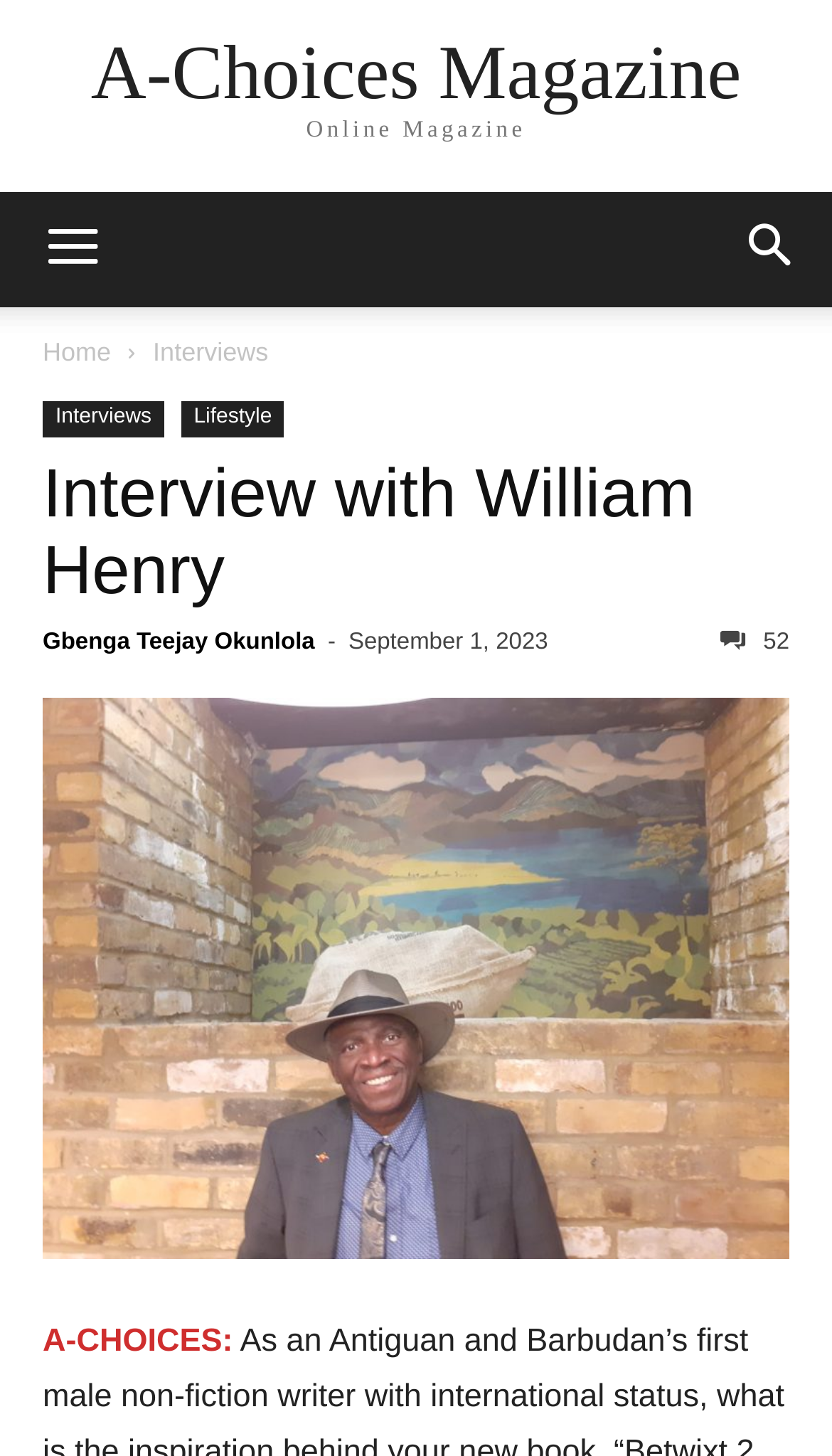Pinpoint the bounding box coordinates of the clickable element needed to complete the instruction: "check latest interview date". The coordinates should be provided as four float numbers between 0 and 1: [left, top, right, bottom].

[0.419, 0.432, 0.659, 0.45]